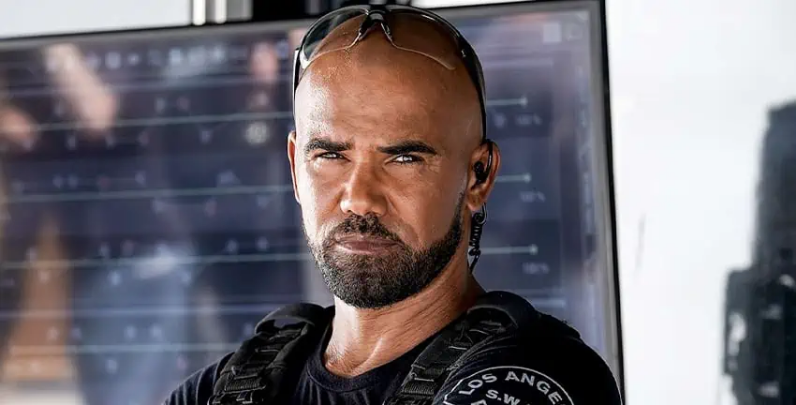Explain what is happening in the image with as much detail as possible.

The image features a character from the TV series "S.W.A.T." The individual is wearing tactical gear, highlighting a serious and determined demeanor. With a close-cropped hairstyle and a well-groomed beard, he stands confidently as the backdrop shows a high-tech operations center, suggesting an intense, action-packed scene. The image is connected to an article discussing the recent renewal of "S.W.A.T." for its seventh season after its unexpected cancellation, indicating the show's resilience and popularity among fans.